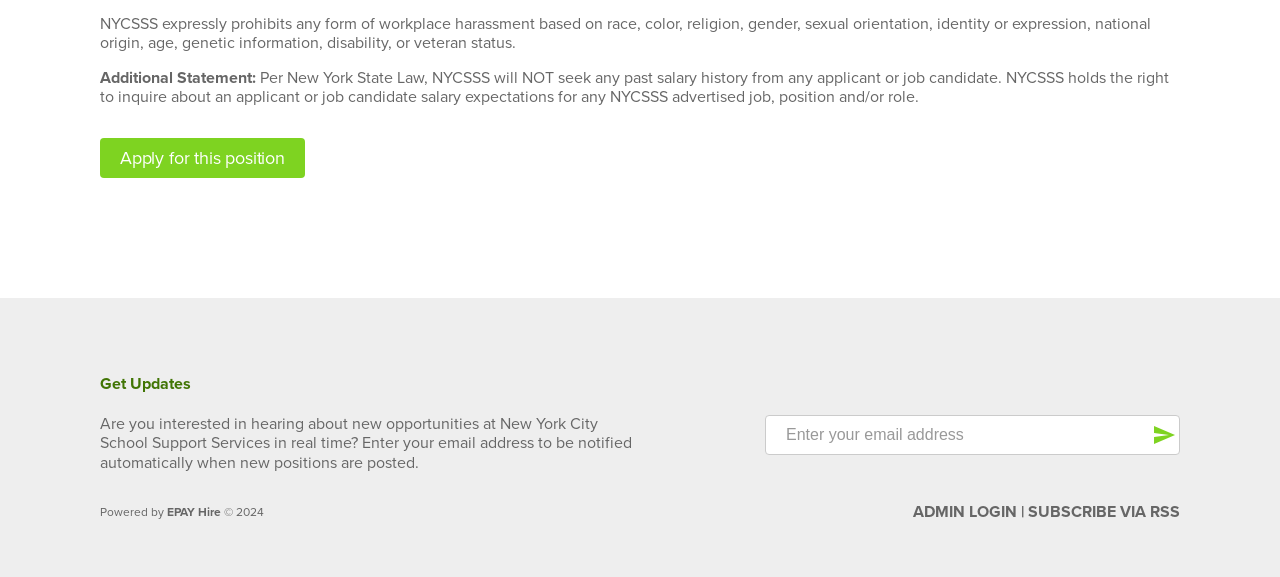Provide a thorough and detailed response to the question by examining the image: 
What is the purpose of the 'Apply for this position' button?

The 'Apply for this position' button is a call-to-action element that allows users to submit their application for a job opening. Its presence on the webpage suggests that the webpage is a job listing or a career portal.